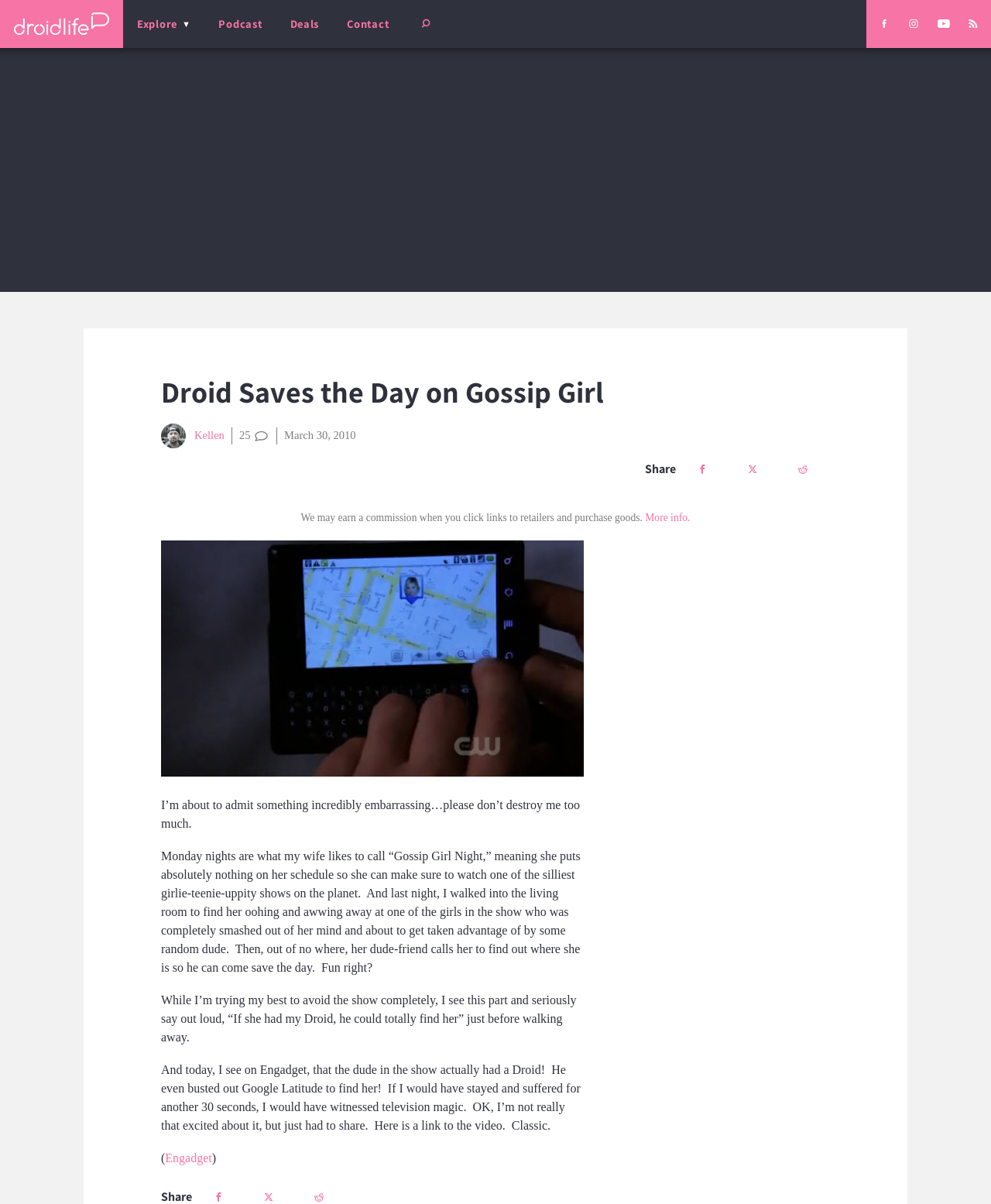Generate the text of the webpage's primary heading.

Droid Saves the Day on Gossip Girl